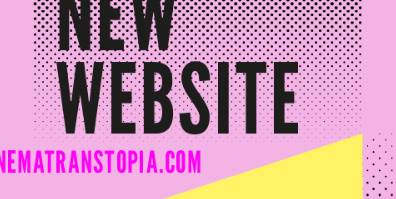Based on what you see in the screenshot, provide a thorough answer to this question: What is the purpose of the graphic?

This design serves not only as an invitation but also as a celebration of the new online presence, announcing the launch of the new website.